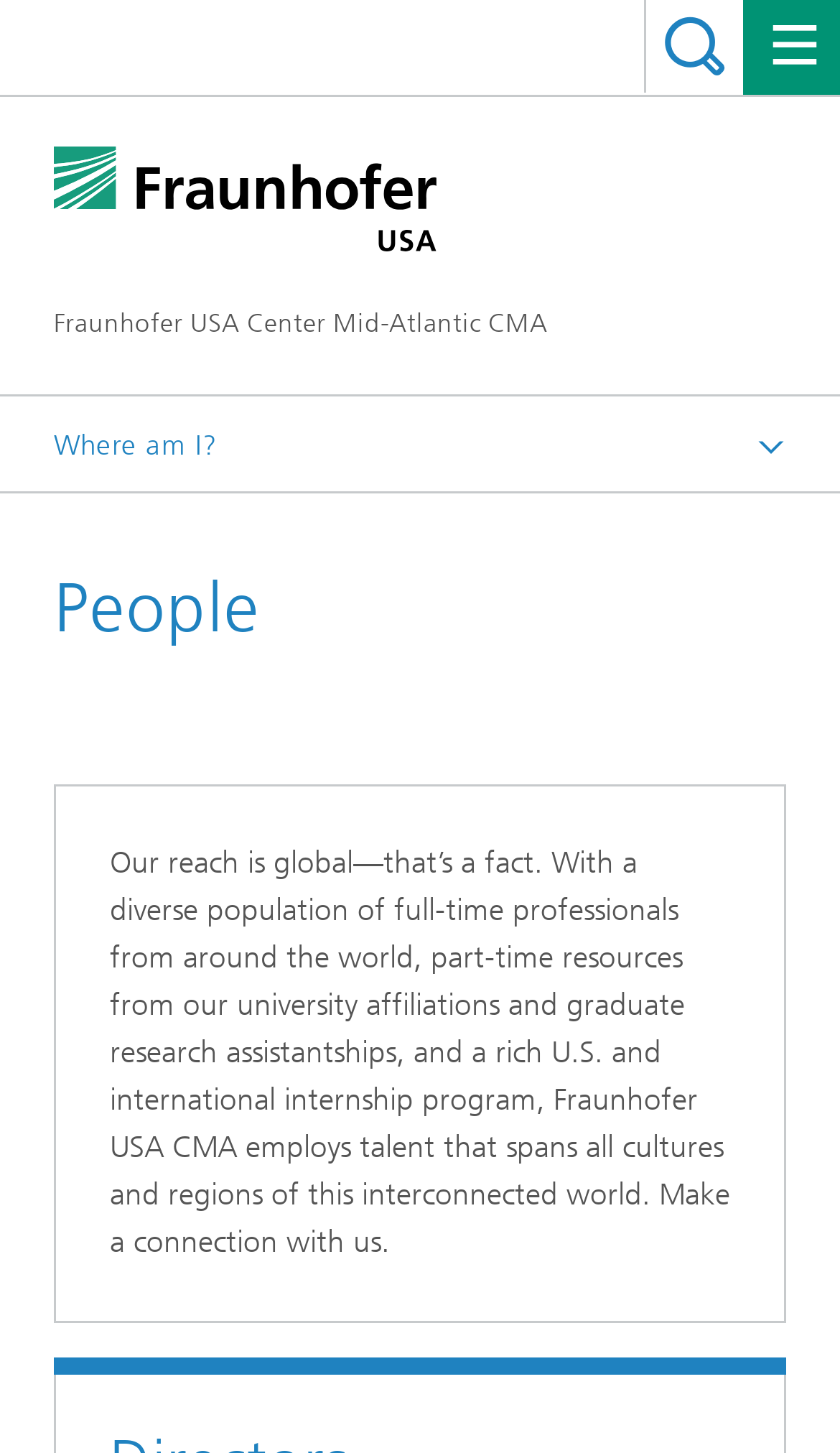Analyze and describe the webpage in a detailed narrative.

The webpage is about "People" and appears to be a profile or directory page. At the top, there is a search bar with a "SEARCH" button on the right side, accompanied by a textbox where users can input their search queries. 

Below the search bar, there is a link to "Fraunhofer USA Center Mid-Atlantic CMA" on the left side, followed by a "Where am I?" static text. Further down, there are two links, "Home" and "People", positioned side by side. 

A heading titled "People" spans across the page, indicating the main topic of the webpage. 

The main content of the page is an article that occupies most of the page's real estate. It contains a paragraph of text that describes the diversity of Fraunhofer USA CMA's workforce, highlighting their global reach and diverse talent pool.